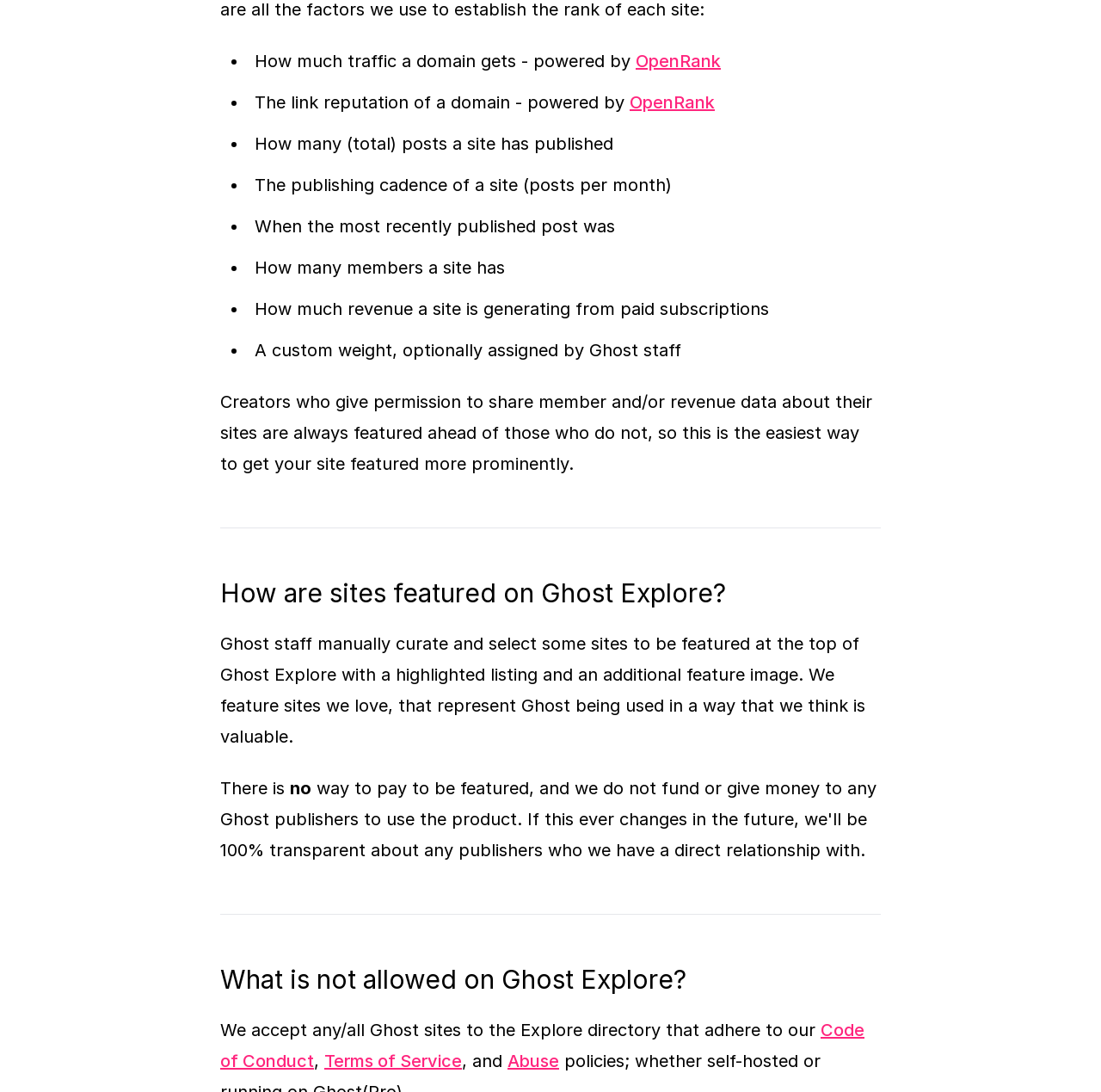What is not allowed on Ghost Explore?
We need a detailed and meticulous answer to the question.

The webpage states that Ghost Explore accepts any Ghost site that adheres to their Code of Conduct, Terms of Service, and Abuse policy. This implies that sites that violate these rules are not allowed on Ghost Explore.